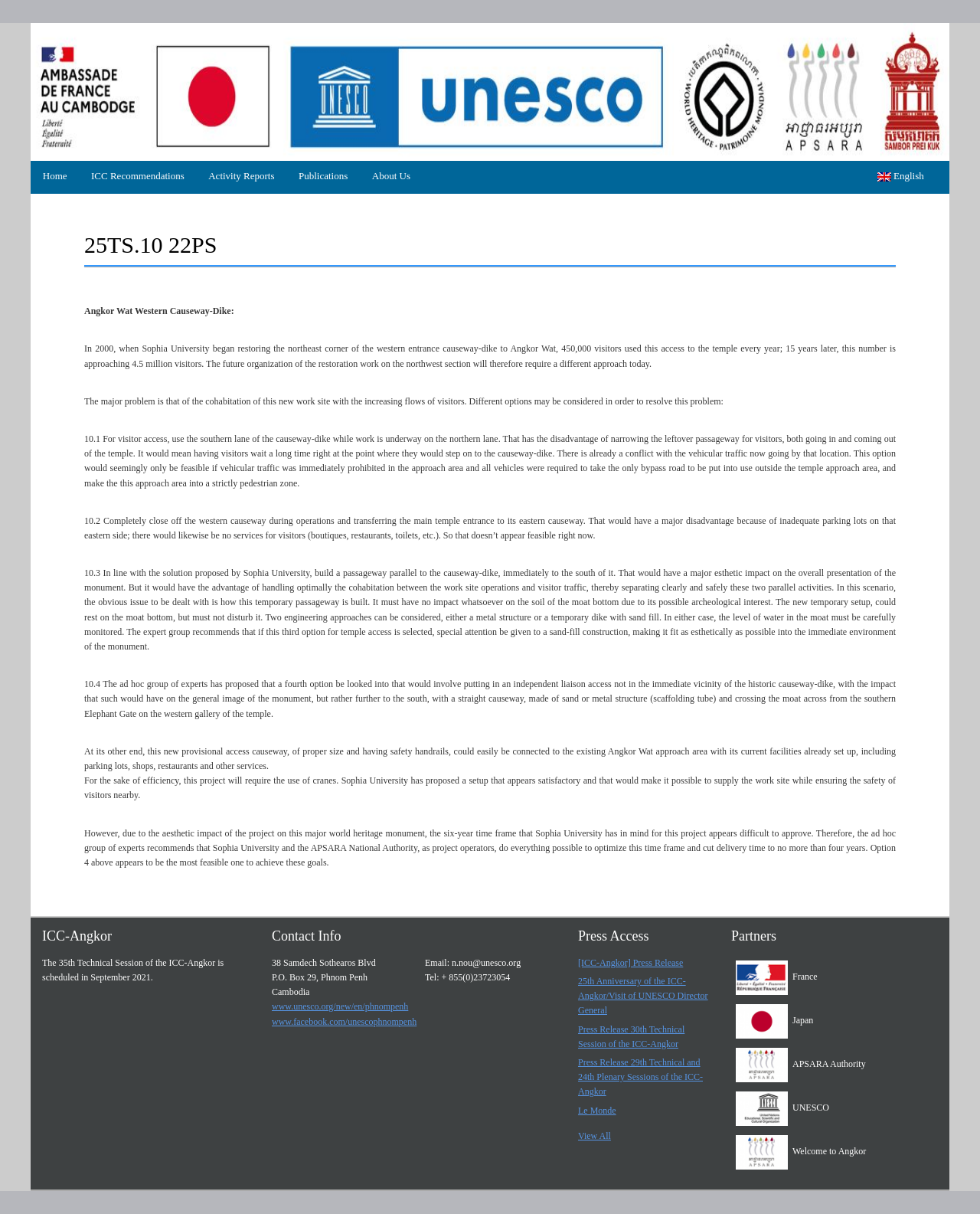From the webpage screenshot, predict the bounding box of the UI element that matches this description: "View All".

[0.59, 0.931, 0.623, 0.94]